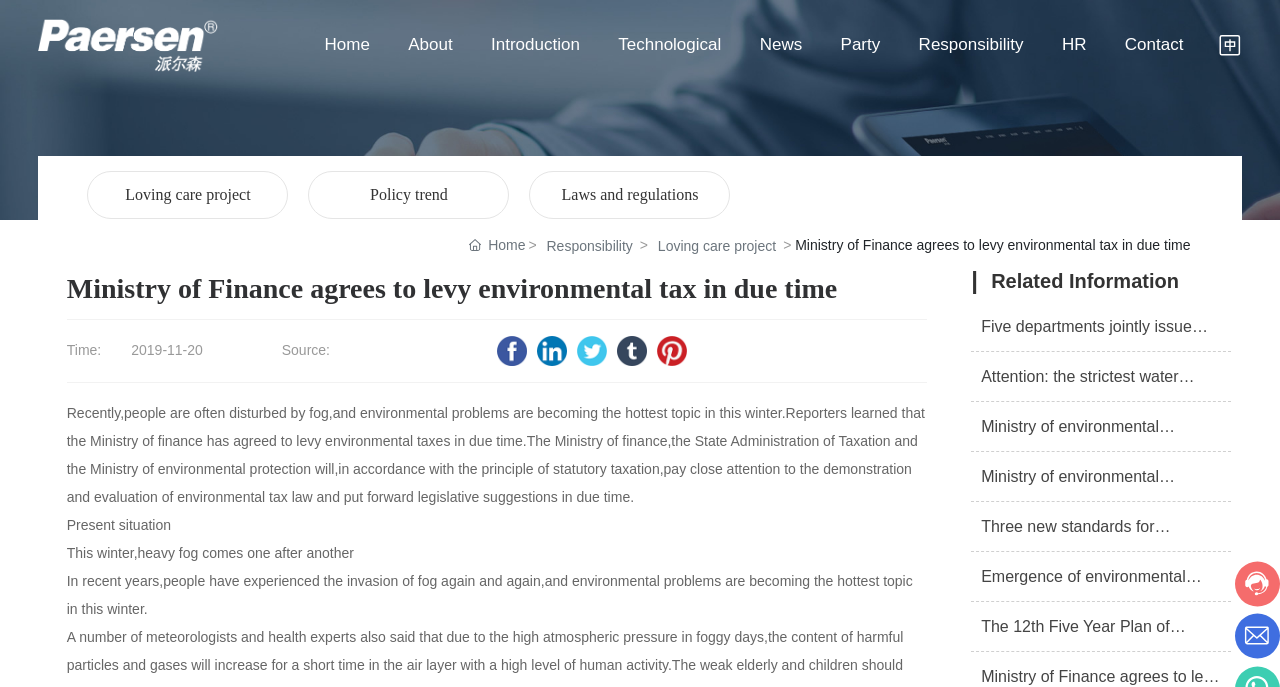Determine the bounding box coordinates of the area to click in order to meet this instruction: "Visit the 'About' page".

[0.319, 0.007, 0.354, 0.124]